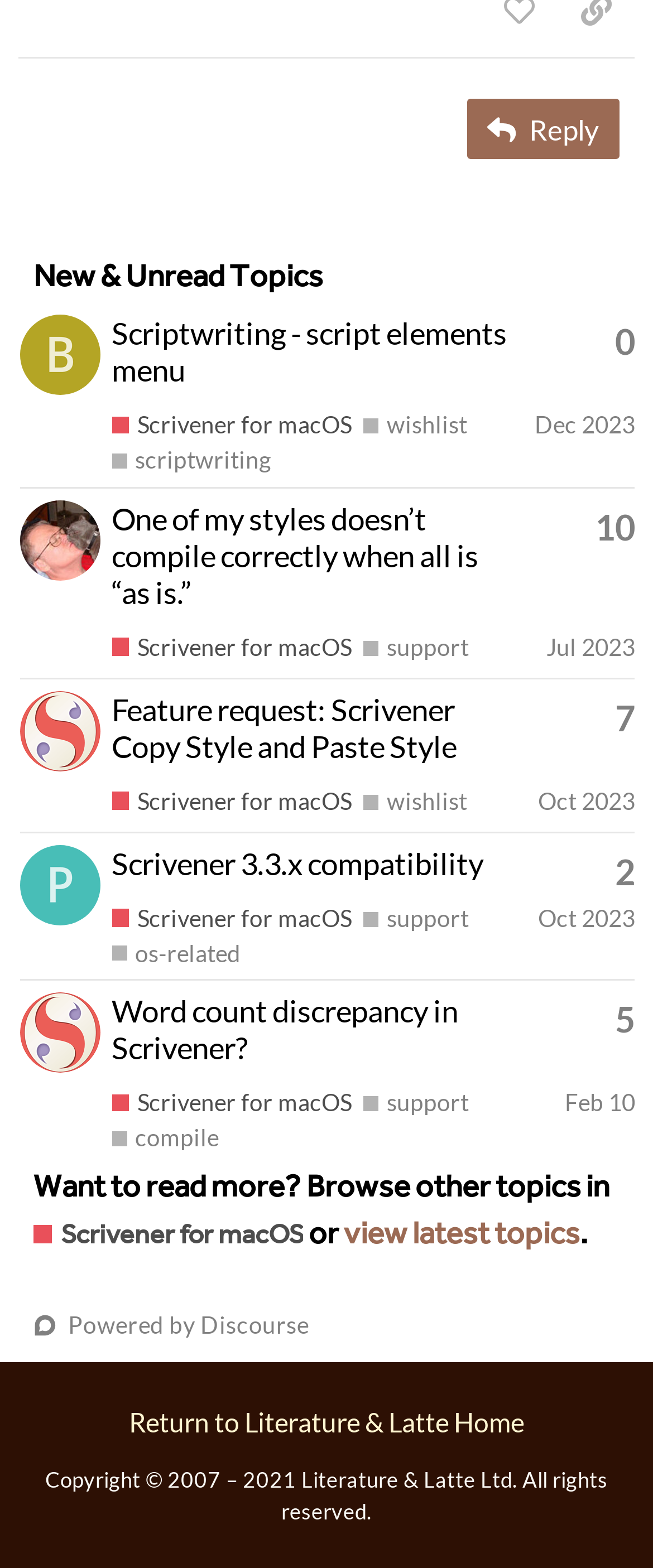What is the creation date of the topic 'Feature request: Scrivener Copy Style and Paste Style'?
Utilize the information in the image to give a detailed answer to the question.

I can see that the topic 'Feature request: Scrivener Copy Style and Paste Style' has a label 'Created: Oct 20, 2023 1:48 pm' next to it, indicating that it was created on October 20, 2023.